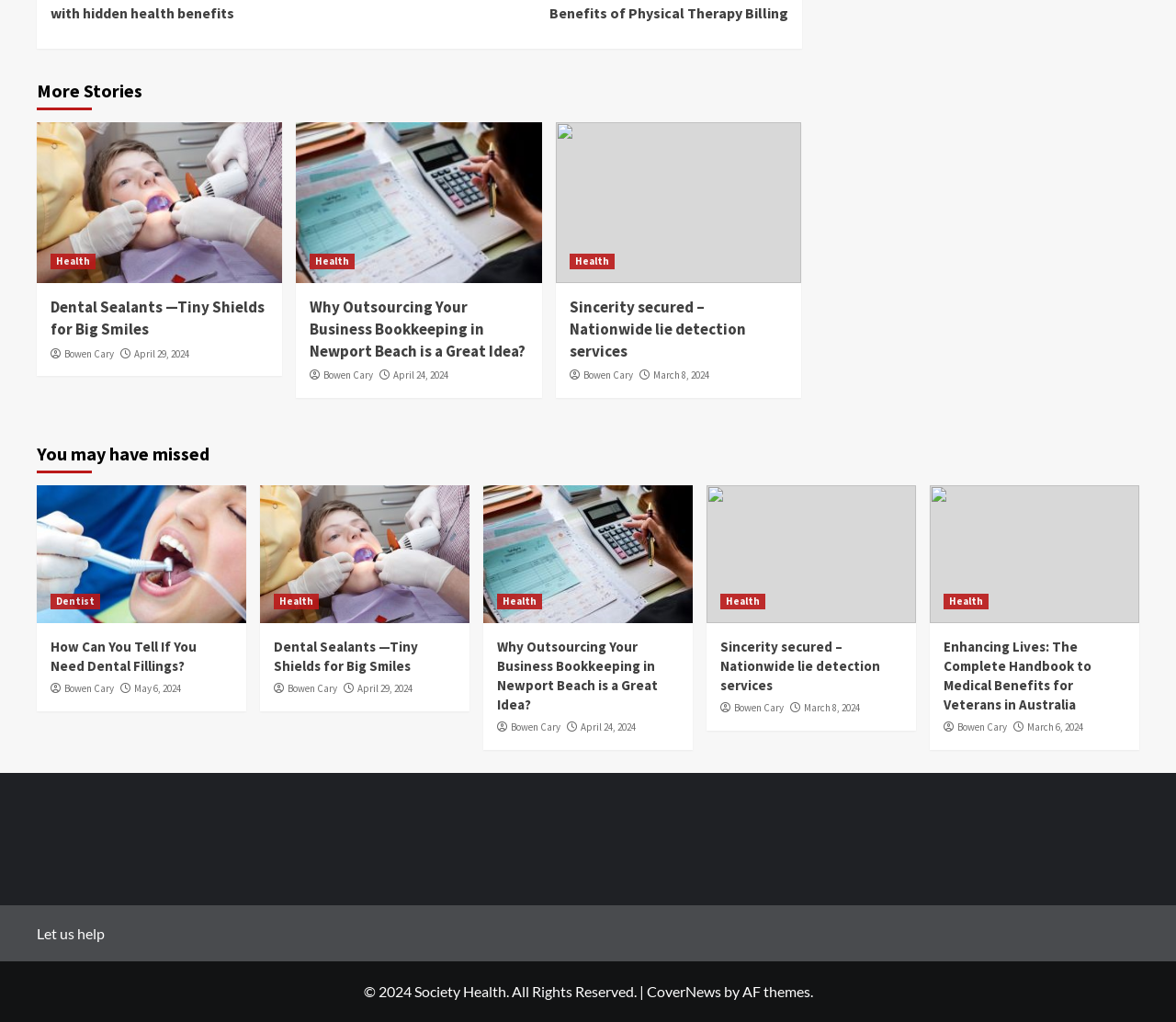Provide a one-word or short-phrase answer to the question:
What is the title of the first story?

Dental Sealants —Tiny Shields for Big Smiles